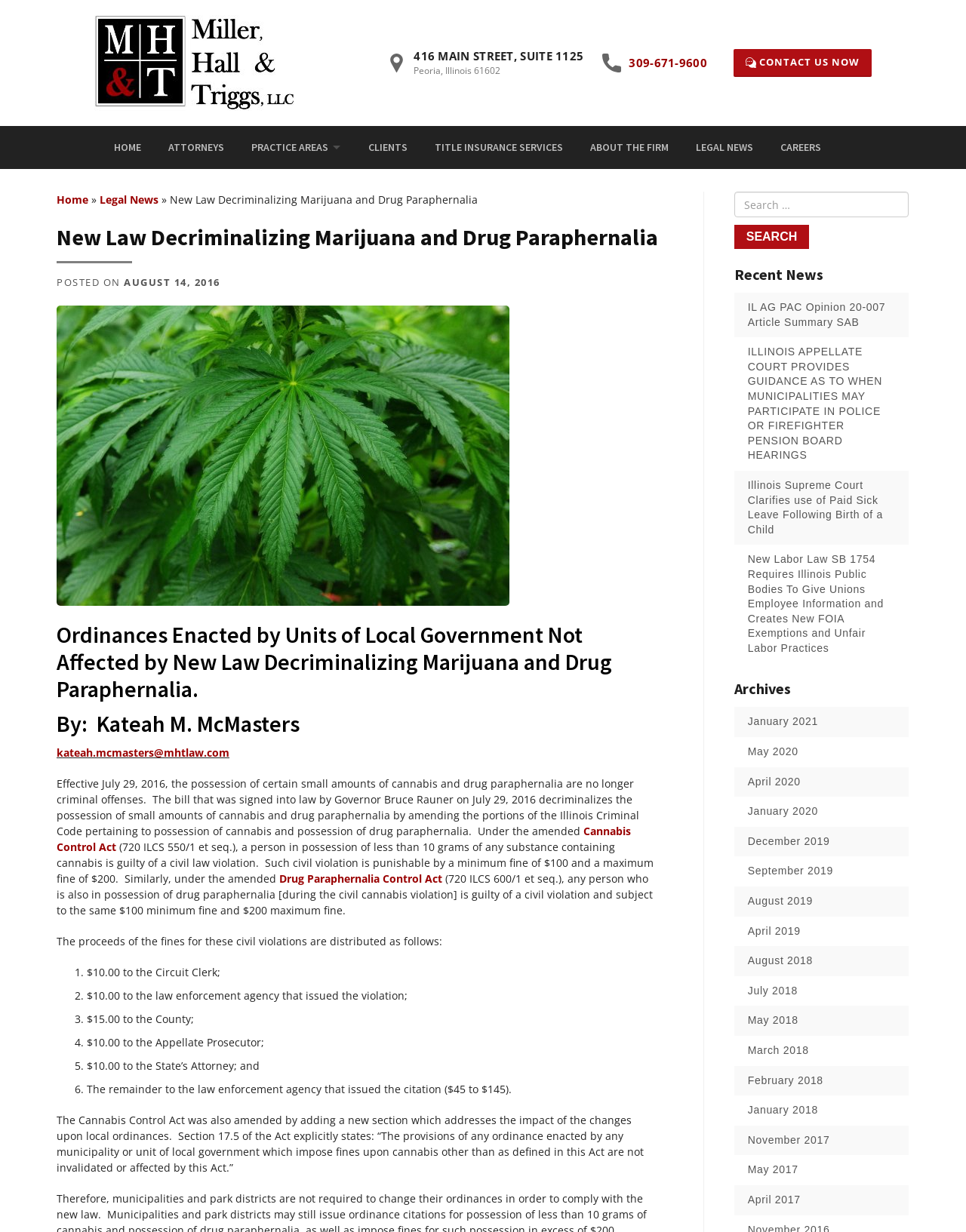Specify the bounding box coordinates of the area to click in order to execute this command: 'Contact us now'. The coordinates should consist of four float numbers ranging from 0 to 1, and should be formatted as [left, top, right, bottom].

[0.759, 0.04, 0.902, 0.063]